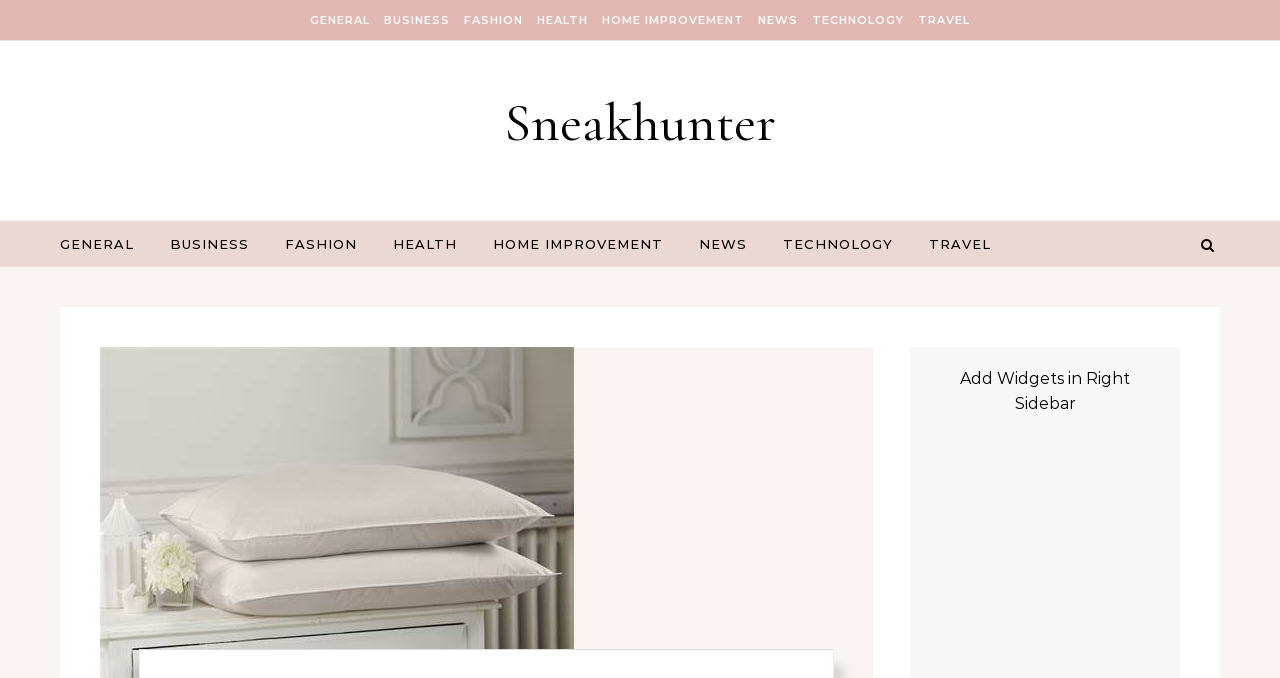Reply to the question below using a single word or brief phrase:
How many categories are in the top navigation menu?

9